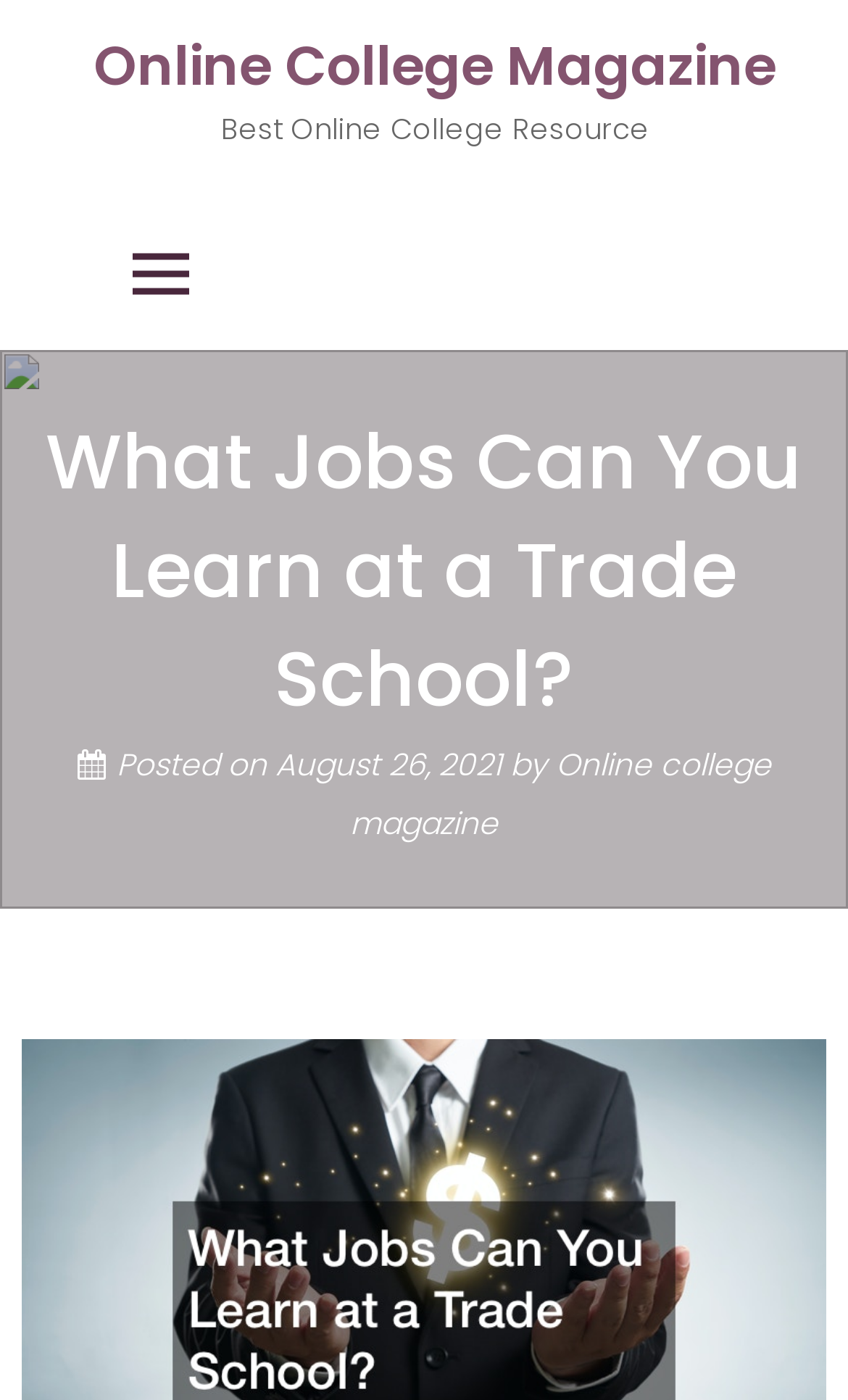Respond to the question below with a single word or phrase:
Who is the author of the article?

Online college magazine